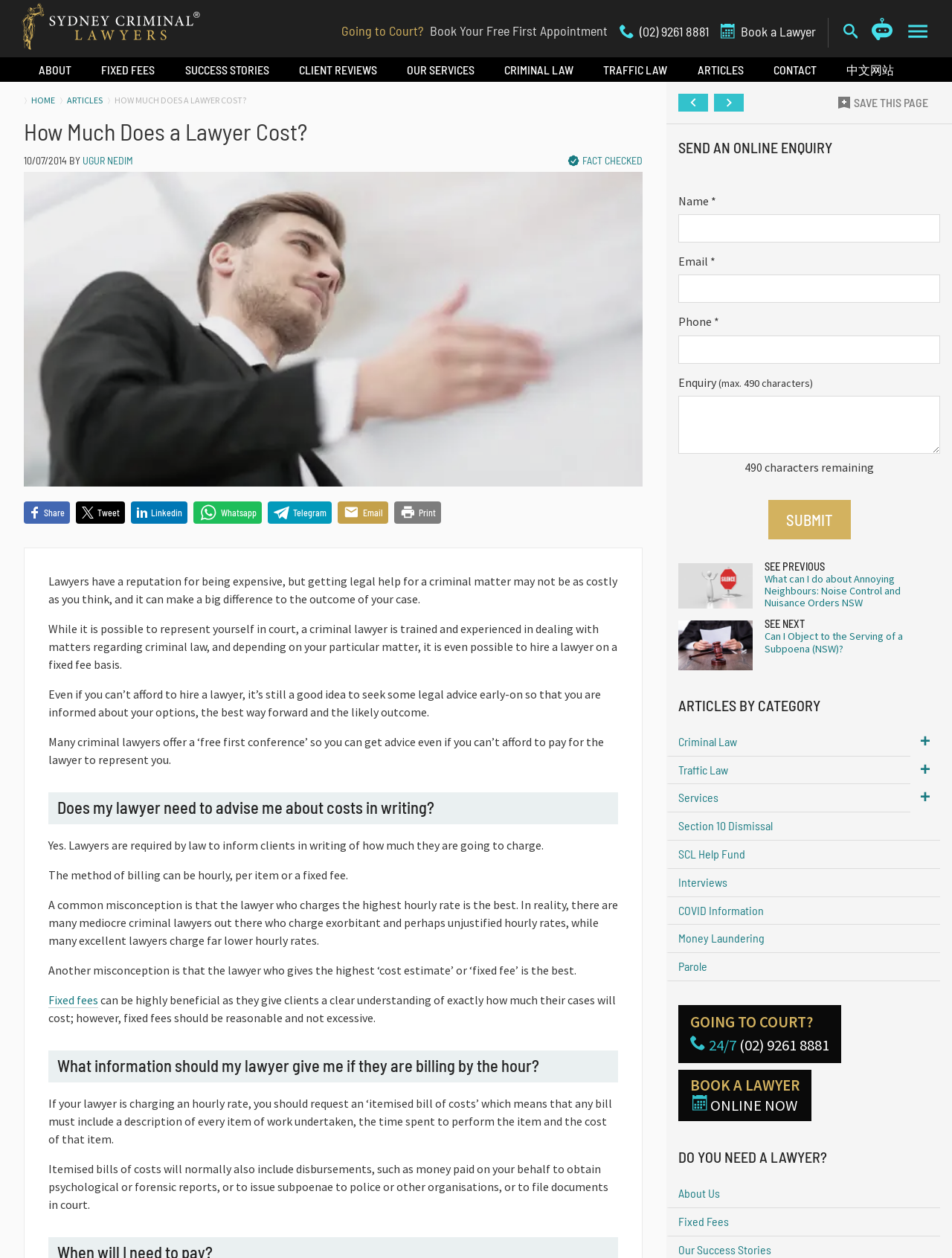What is the benefit of hiring a lawyer on a fixed fee basis?
Please provide an in-depth and detailed response to the question.

Hiring a lawyer on a fixed fee basis provides clients with a clear understanding of exactly how much their cases will cost, as mentioned in the section discussing the benefits of fixed fees.